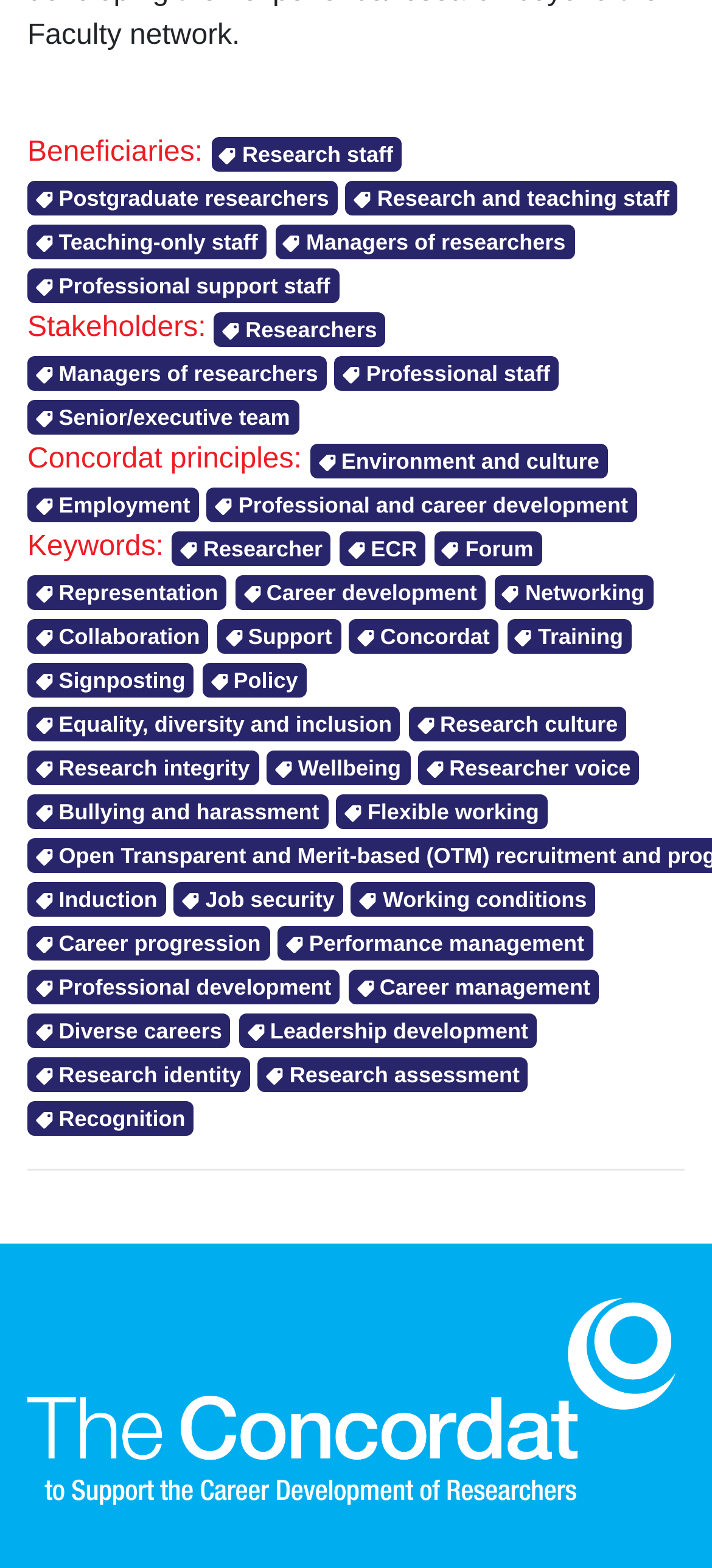How many separators are there on the webpage?
Refer to the screenshot and respond with a concise word or phrase.

1